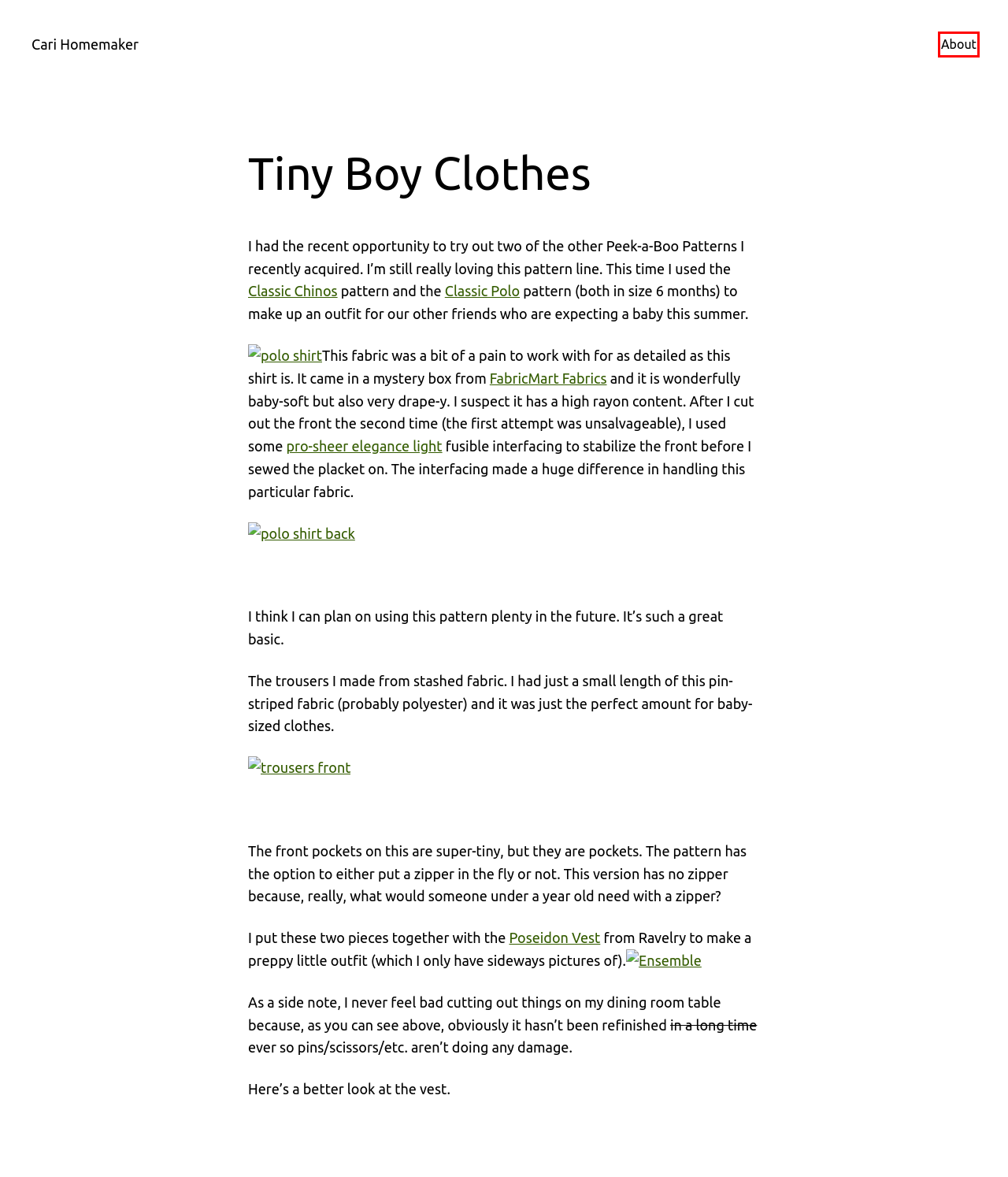A screenshot of a webpage is given, featuring a red bounding box around a UI element. Please choose the webpage description that best aligns with the new webpage after clicking the element in the bounding box. These are the descriptions:
A. About – Cari Homemaker
B. Classic Chinos Pattern | PDF Sewing Patterns
C. knitting – Cari Homemaker
D. Cari Homemaker – Sewing, Knitting and Other Domestic Duties
E. Ravelry: Poseidon pattern by Amber Bertram
F. Kid’s Sewing – Cari Homemaker
G. Boys – Cari Homemaker
H. Peek-a-Boo Patterns – Cari Homemaker

A